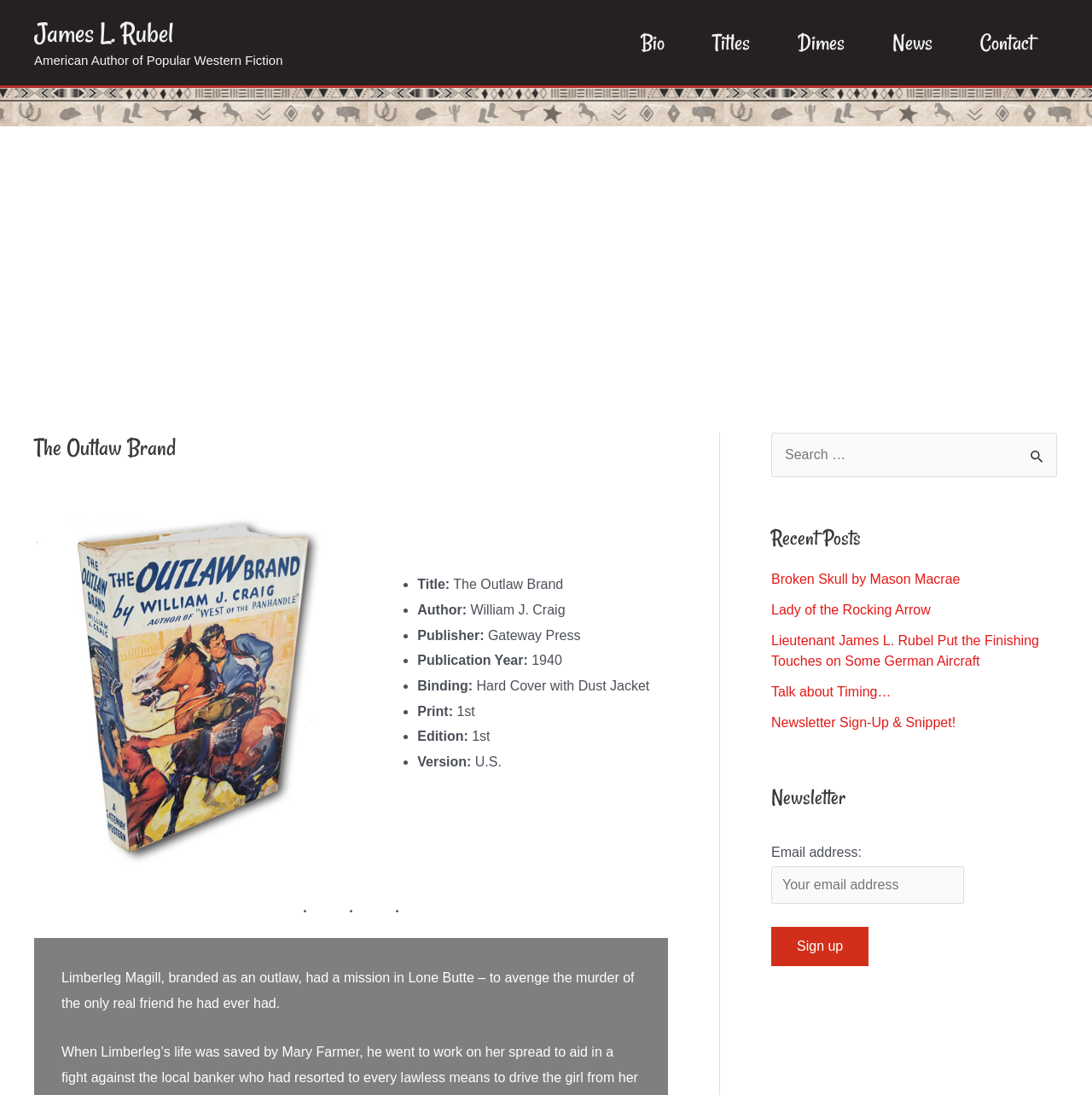What is the publication year of the book 'The Outlaw Brand'?
Could you answer the question in a detailed manner, providing as much information as possible?

The publication year of the book 'The Outlaw Brand' can be found in the iframe element with the description 'Advertisement'. Inside the iframe, there is a list of details about the book, including the publication year, which is stated as '1940'.